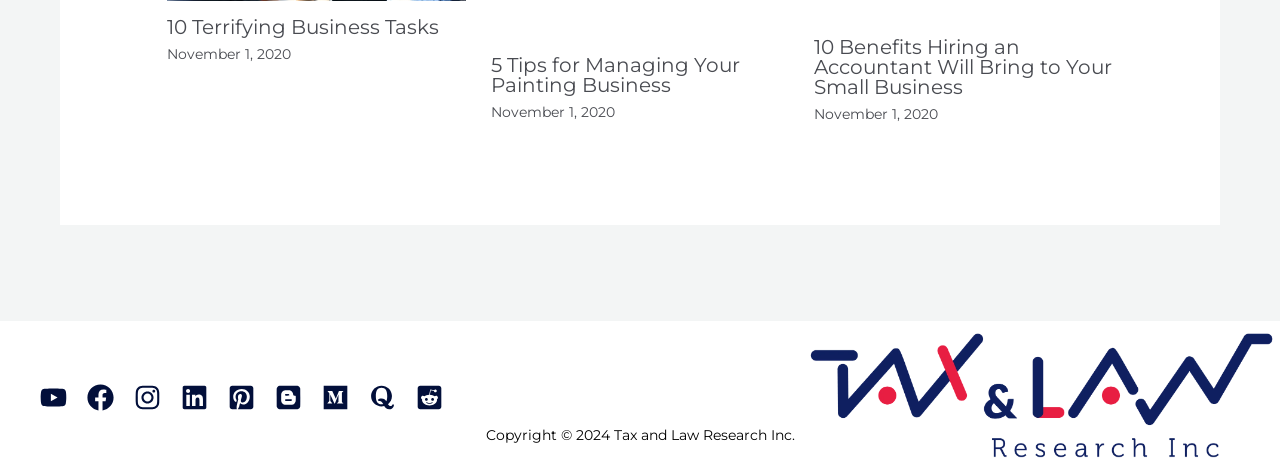Provide a single word or phrase to answer the given question: 
How many social media links are at the bottom of the webpage?

8